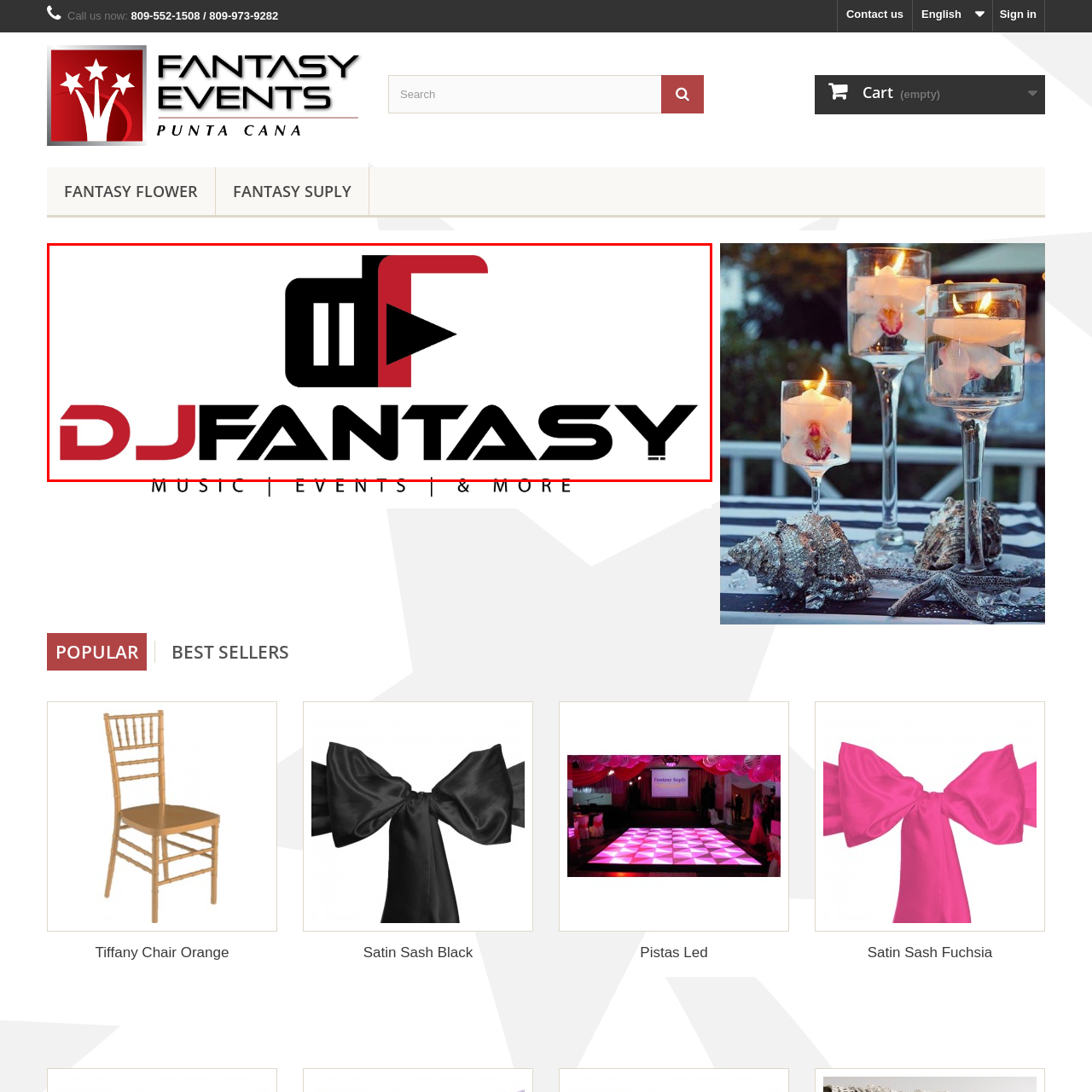Observe the content inside the red rectangle, What does the text below the main logo indicate? 
Give your answer in just one word or phrase.

Diverse offerings